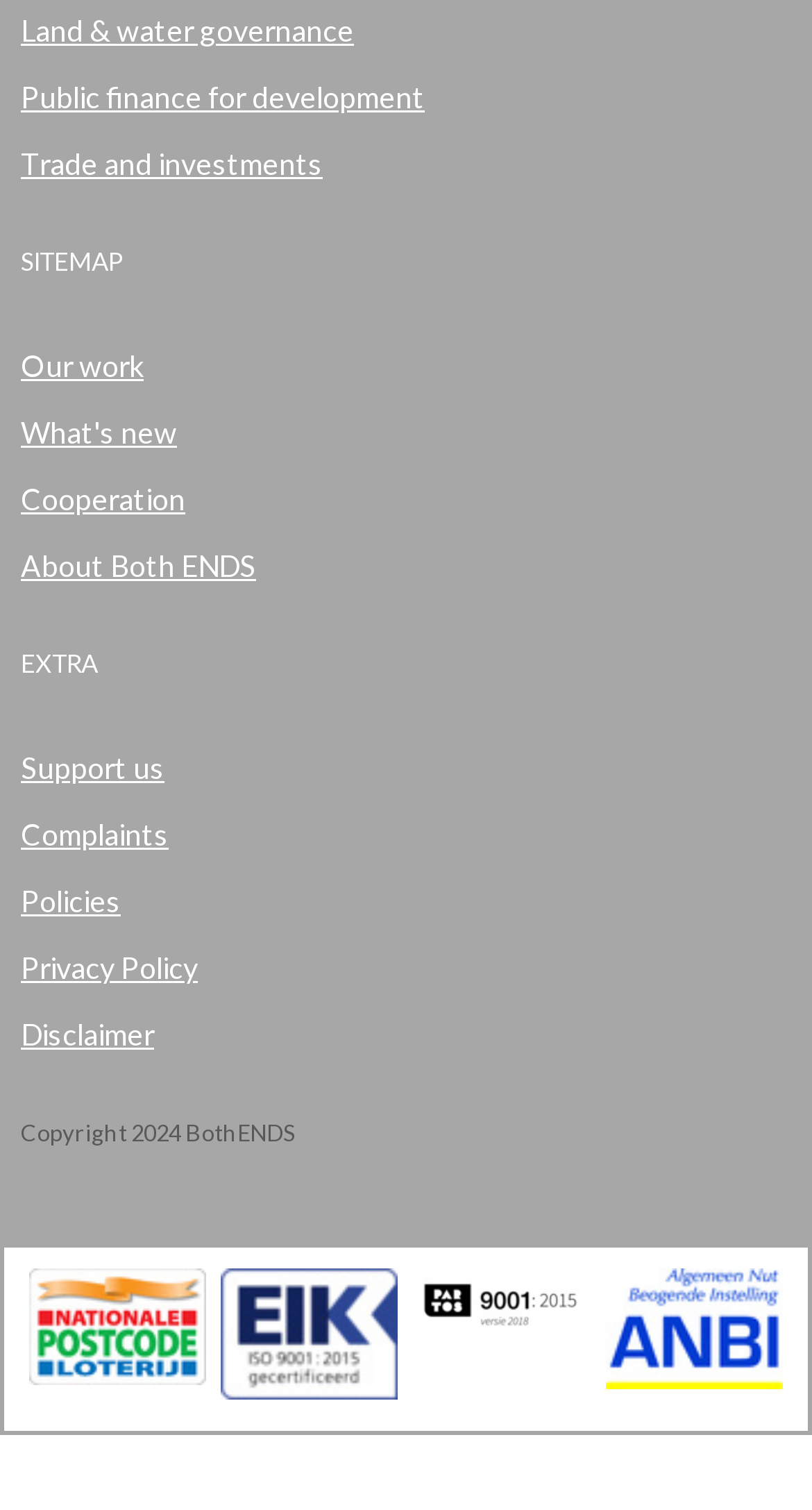Locate the bounding box coordinates of the element that should be clicked to fulfill the instruction: "Go to About Both ENDS".

[0.026, 0.363, 0.315, 0.386]